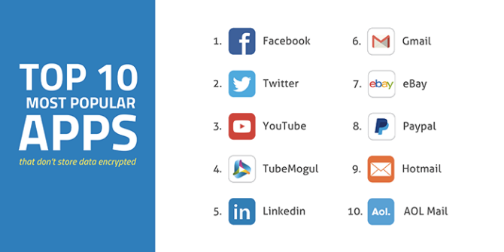Provide a comprehensive description of the image.

The image displays a list titled "TOP 10 MOST POPULAR APPS that don't store data encrypted." It features a sleek, modern design with a blue background and bold yellow text. The list includes well-known applications, ranked from 1 to 10, with Facebook, Twitter, and YouTube occupying the top three positions. Following them are TubeMogul and LinkedIn in the fourth and fifth spots, respectively. The bottom half of the image includes Gmail, eBay, PayPal, Hotmail, and AOL Mail. This visual underscores a critical point about data security, highlighting that many popular platforms do not utilize encryption for storing user data, which raises concerns about privacy and security in an increasingly digital world.